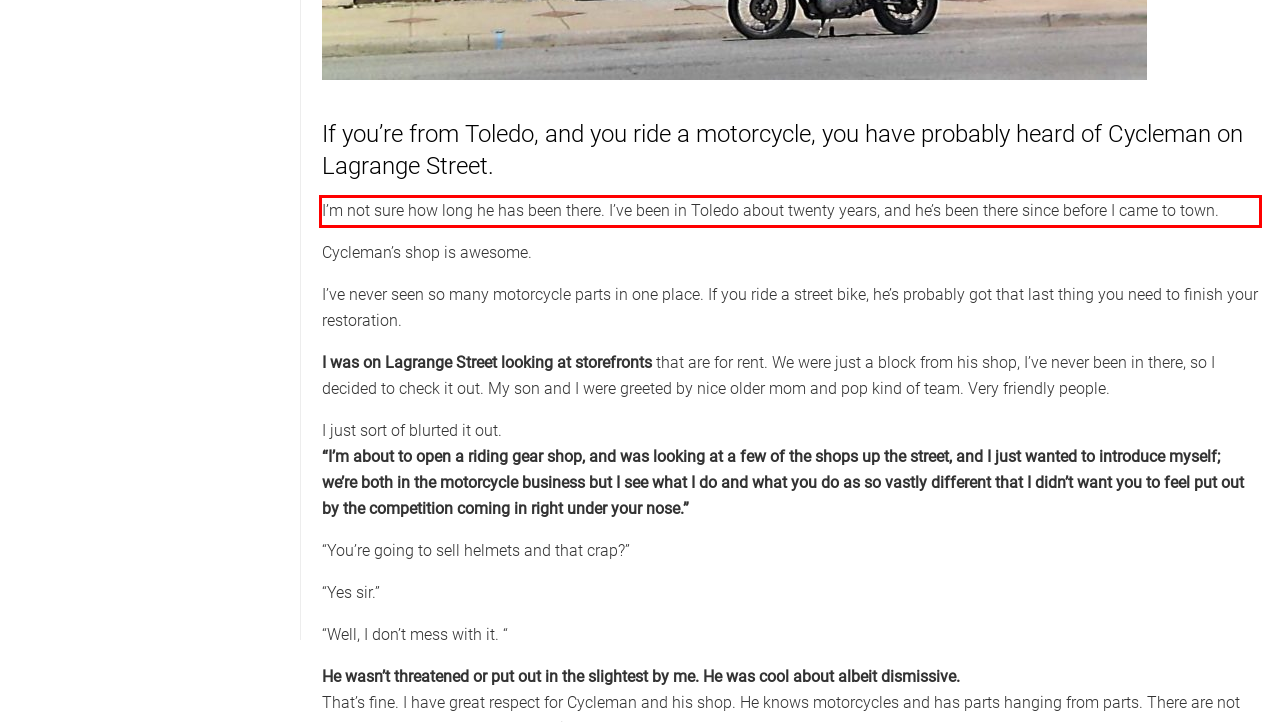You are given a screenshot with a red rectangle. Identify and extract the text within this red bounding box using OCR.

I’m not sure how long he has been there. I’ve been in Toledo about twenty years, and he’s been there since before I came to town.